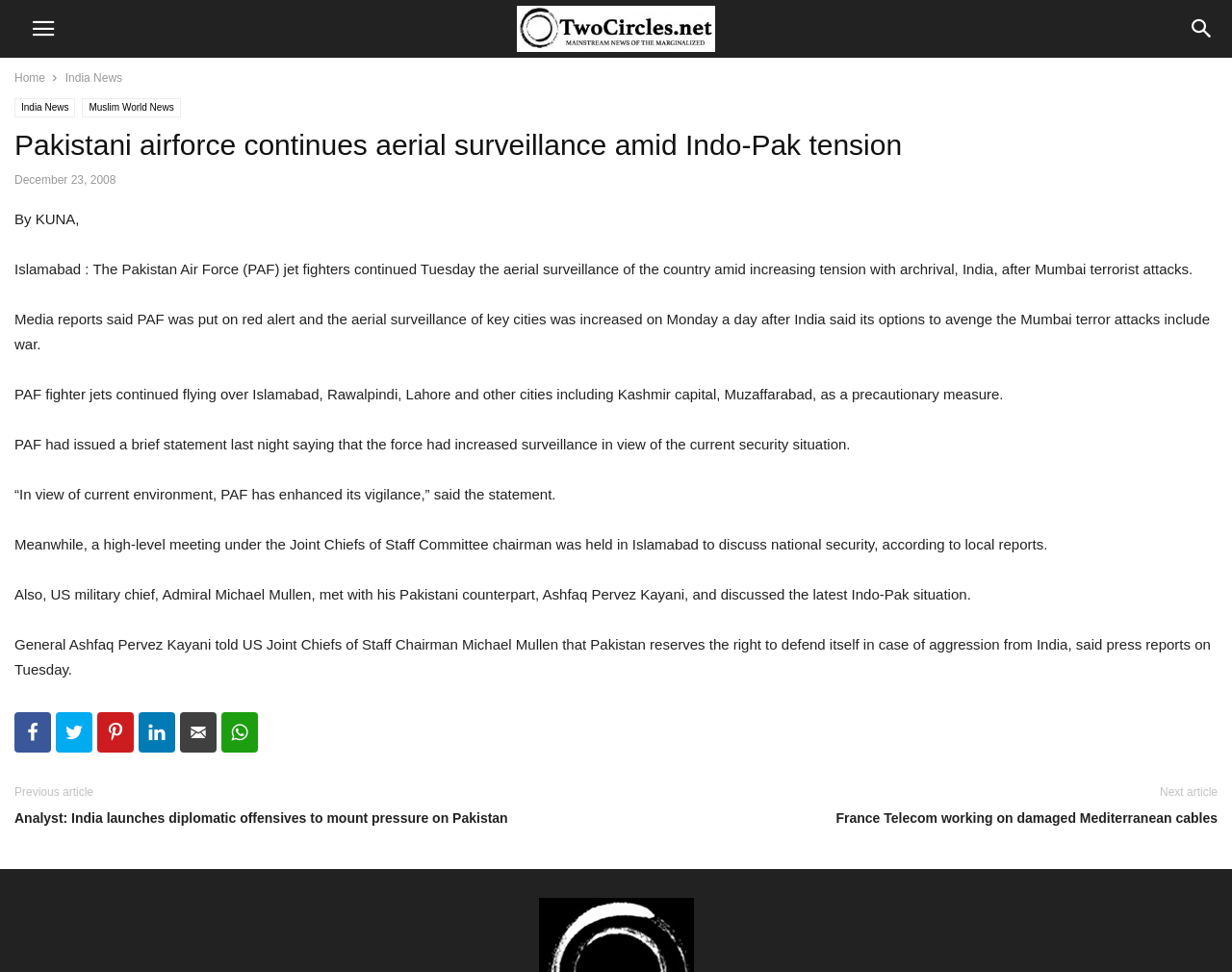Pinpoint the bounding box coordinates of the area that should be clicked to complete the following instruction: "Read India News". The coordinates must be given as four float numbers between 0 and 1, i.e., [left, top, right, bottom].

[0.053, 0.073, 0.099, 0.087]